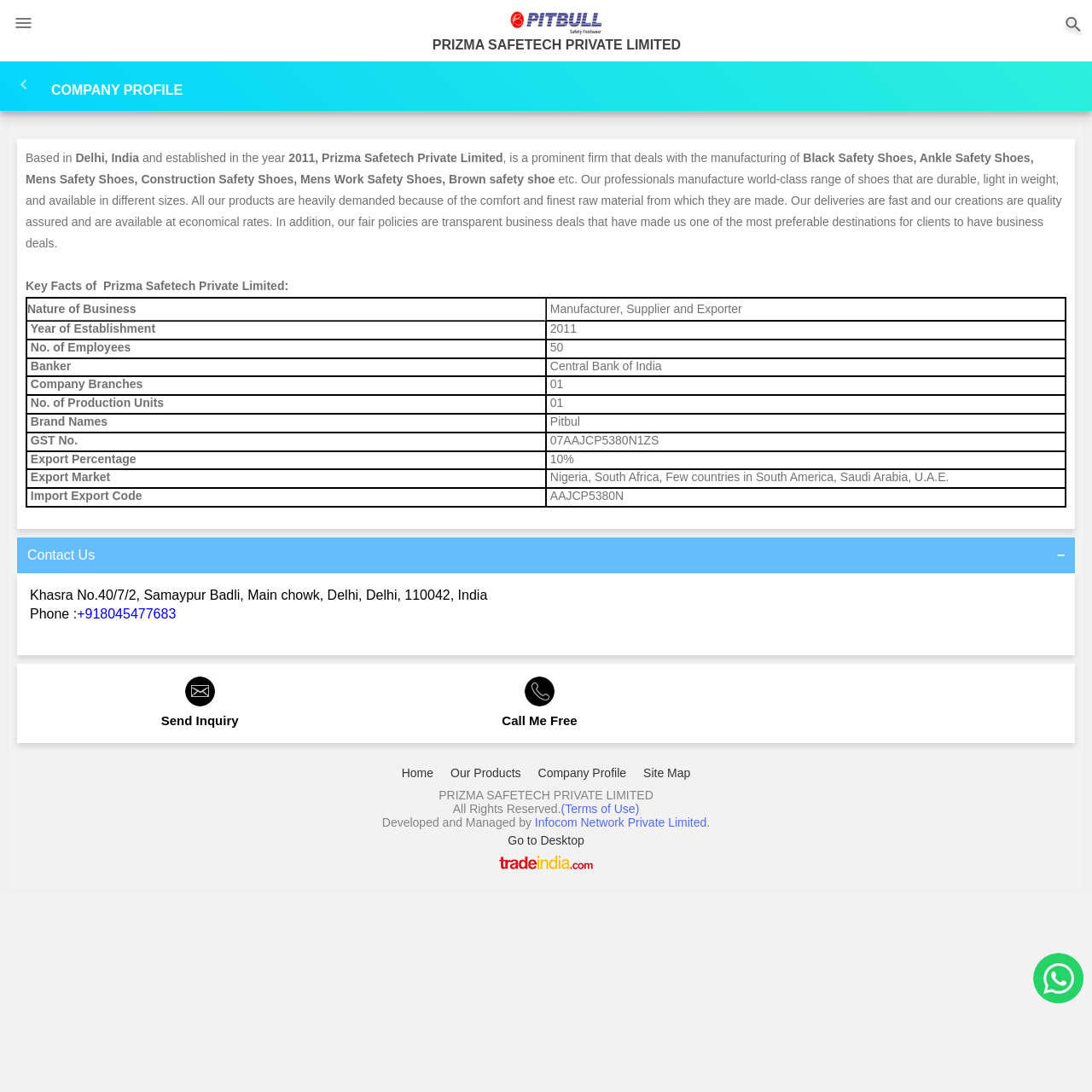What is the GST number of Prizma Safetech Private Limited?
Based on the visual content, answer with a single word or a brief phrase.

07AAJCP5380N1ZS